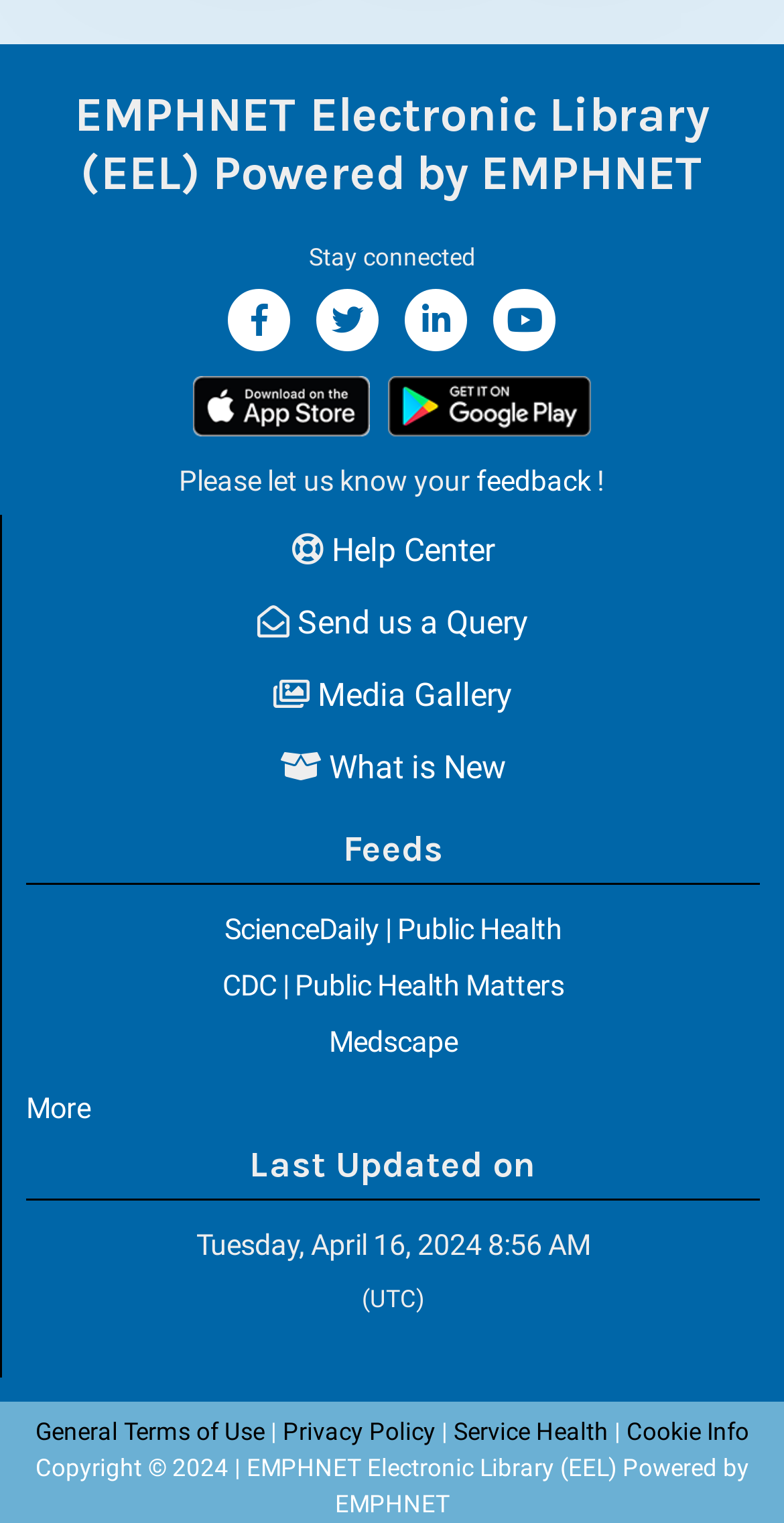What type of content is linked in the 'Feeds' section?
Please respond to the question with a detailed and well-explained answer.

The 'Feeds' section contains links to news articles from various sources, including ScienceDaily, CDC, and Medscape, suggesting that it is a section for news and updates.